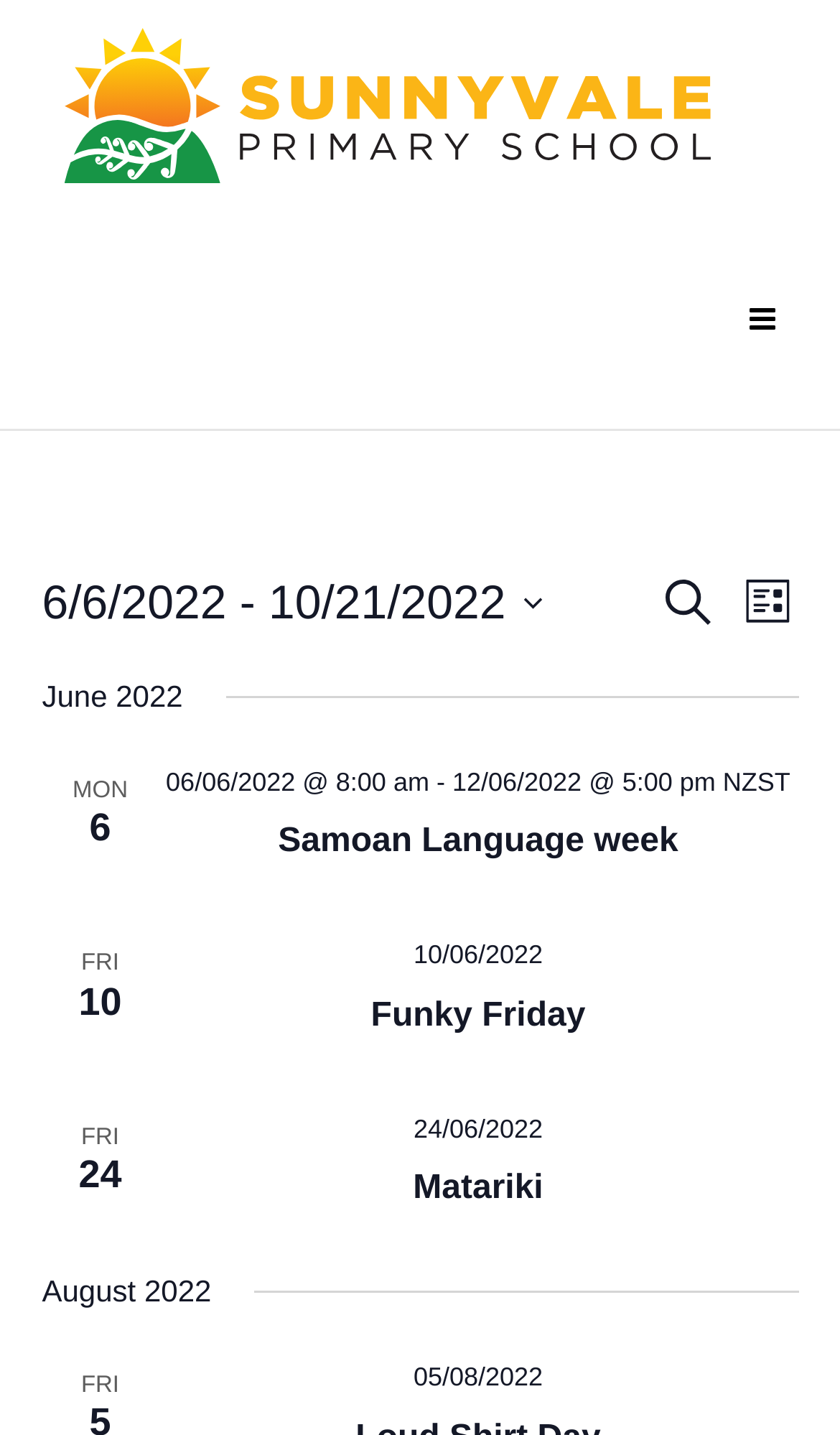Explain the webpage's design and content in an elaborate manner.

The webpage is about past events from Sunnyvale Primary School, specifically from June 6, 2022, to October 21, 2022. At the top, there is a link to the school's homepage, accompanied by the school's logo. 

Below the school's logo, there are navigation elements, including a search button, an event views navigation button, and a date picker. The date picker allows users to select a specific date, with the default date range set to June 6, 2022, to October 21, 2022.

The main content of the webpage is divided into sections, each representing a month, starting from June 2022 and ending at August 2022. Within each month section, there are multiple event listings, each containing a date, time, and event title. The event titles are links, and some events have additional information, such as the time zone.

There are a total of 3 month sections, with 3 event listings in June 2022, and 1 event listing in August 2022. The events are listed in a vertical layout, with each event listing positioned below the previous one.